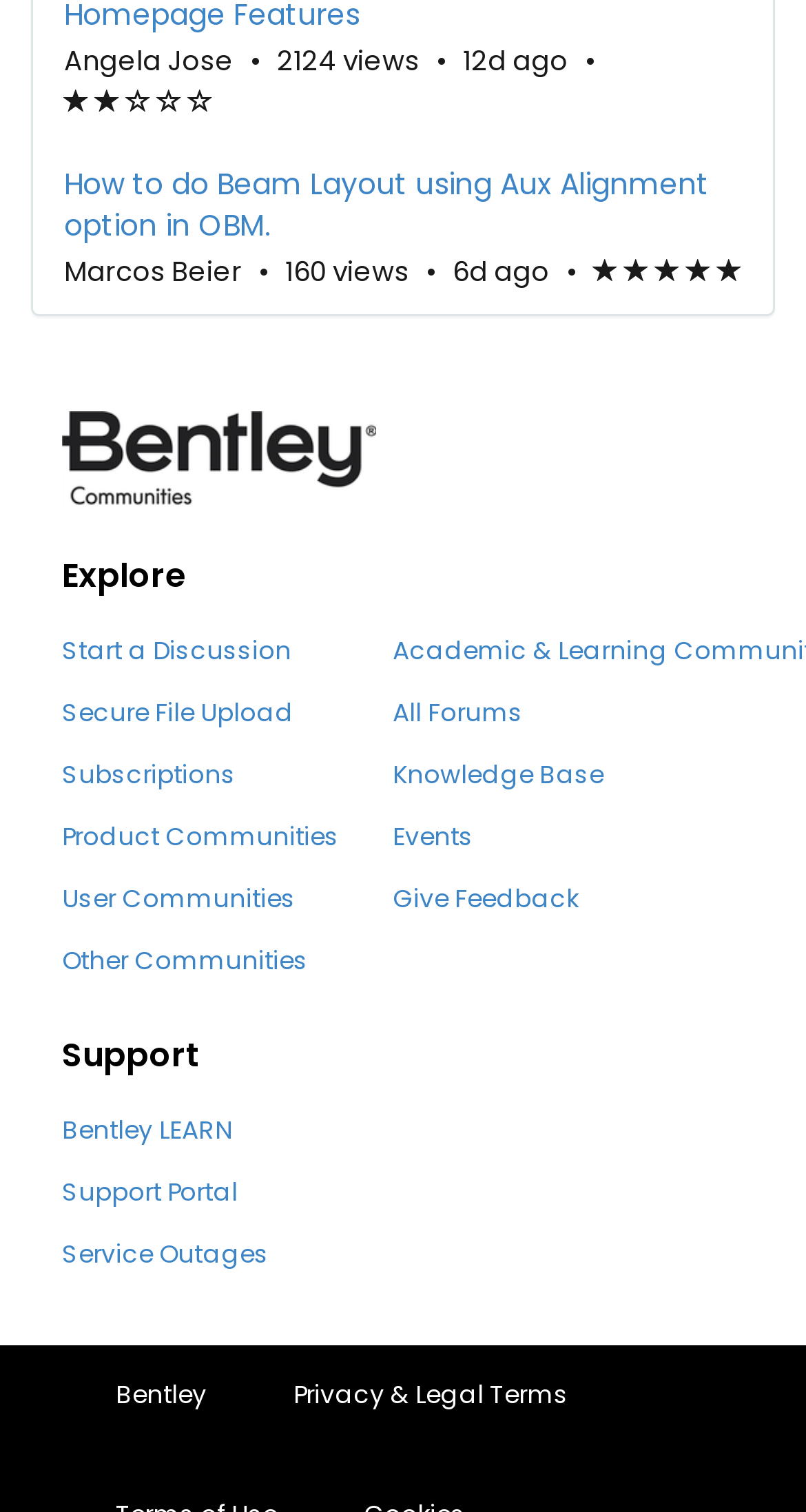Locate the bounding box coordinates of the clickable area to execute the instruction: "Contact us via email". Provide the coordinates as four float numbers between 0 and 1, represented as [left, top, right, bottom].

None